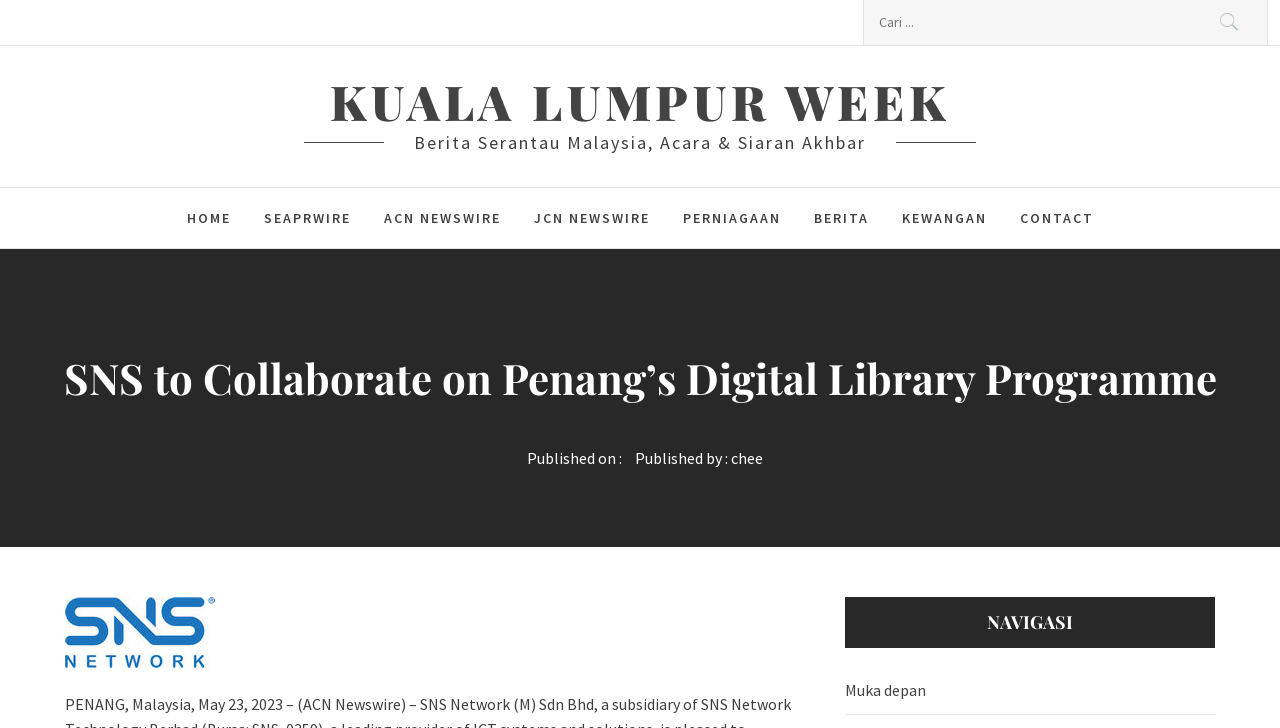Show the bounding box coordinates for the HTML element as described: "Perniagaan".

[0.521, 0.259, 0.621, 0.341]